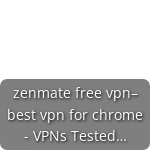Using the image as a reference, answer the following question in as much detail as possible:
What browser is the VPN service tailored for?

The link title specifically mentions 'best vpn for chrome', indicating that the VPN service is designed for Chrome users.